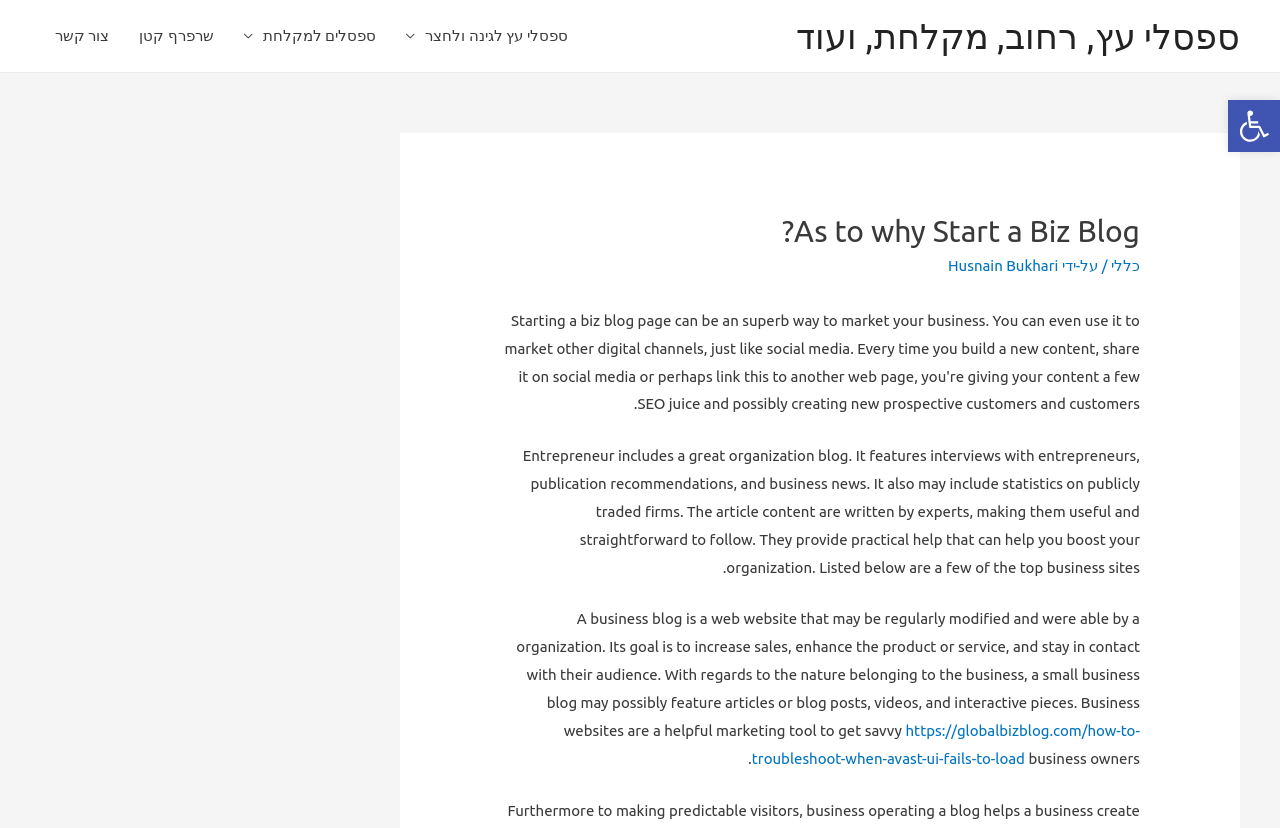Locate the UI element described by Gender Pay Gap Statement in the provided webpage screenshot. Return the bounding box coordinates in the format (top-left x, top-left y, bottom-right x, bottom-right y), ensuring all values are between 0 and 1.

None